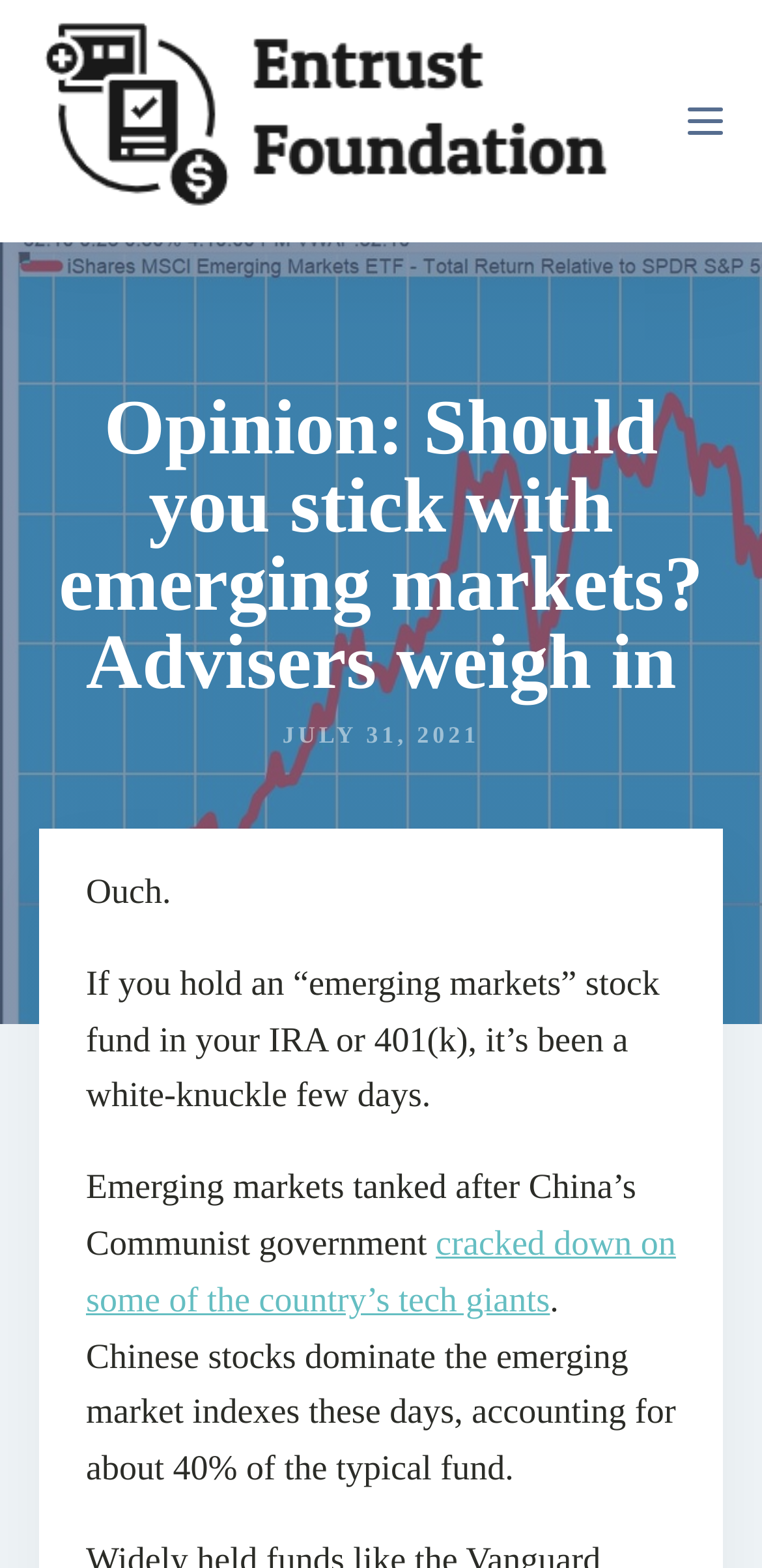What type of fund is being discussed in the article?
Look at the image and provide a detailed response to the question.

I found this information by reading the static text element that says 'If you hold an “emerging markets” stock fund in your IRA or 401(k), it’s been a white-knuckle few days.'